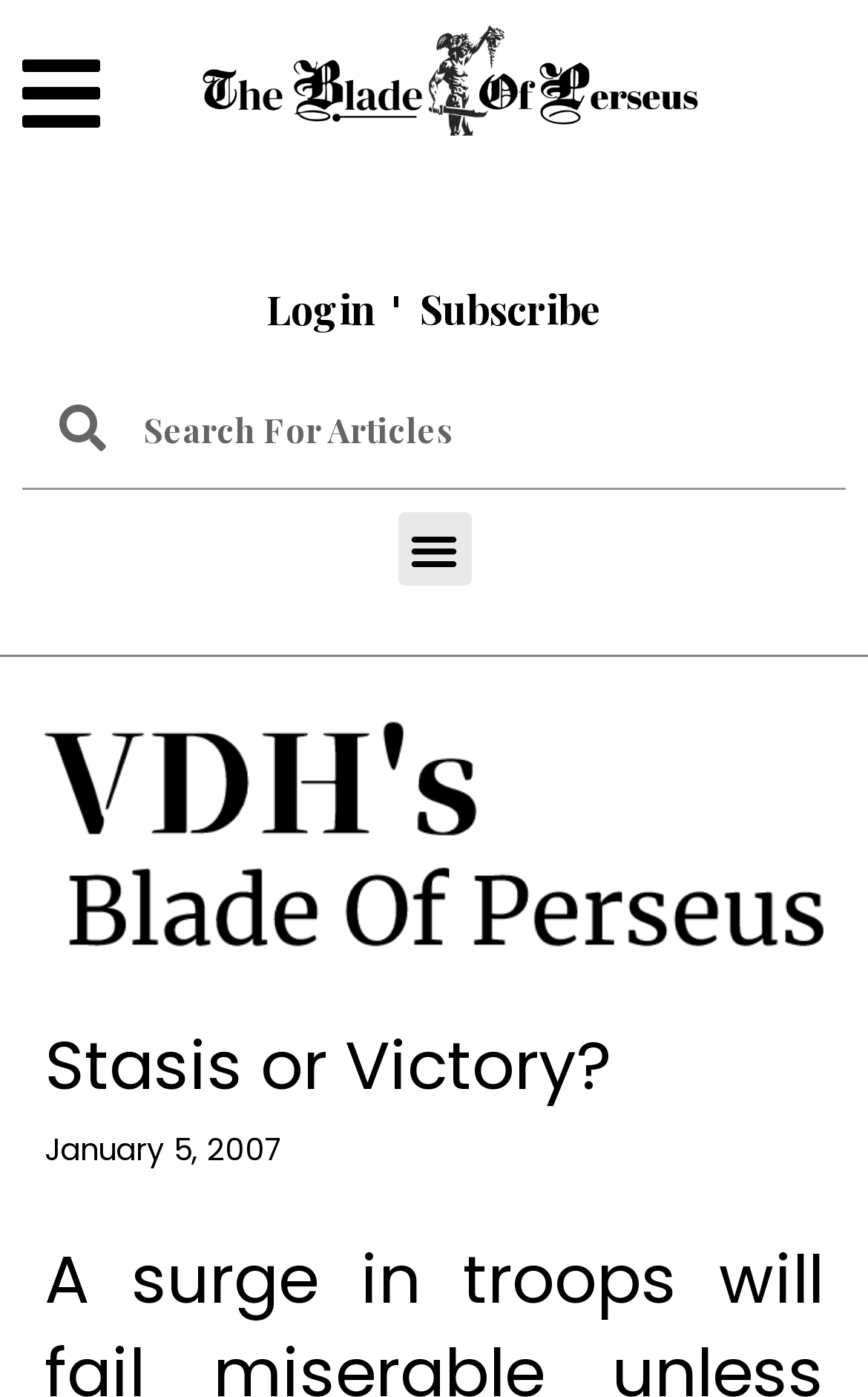What is the date mentioned in the article?
Using the image as a reference, answer with just one word or a short phrase.

January 5, 2007